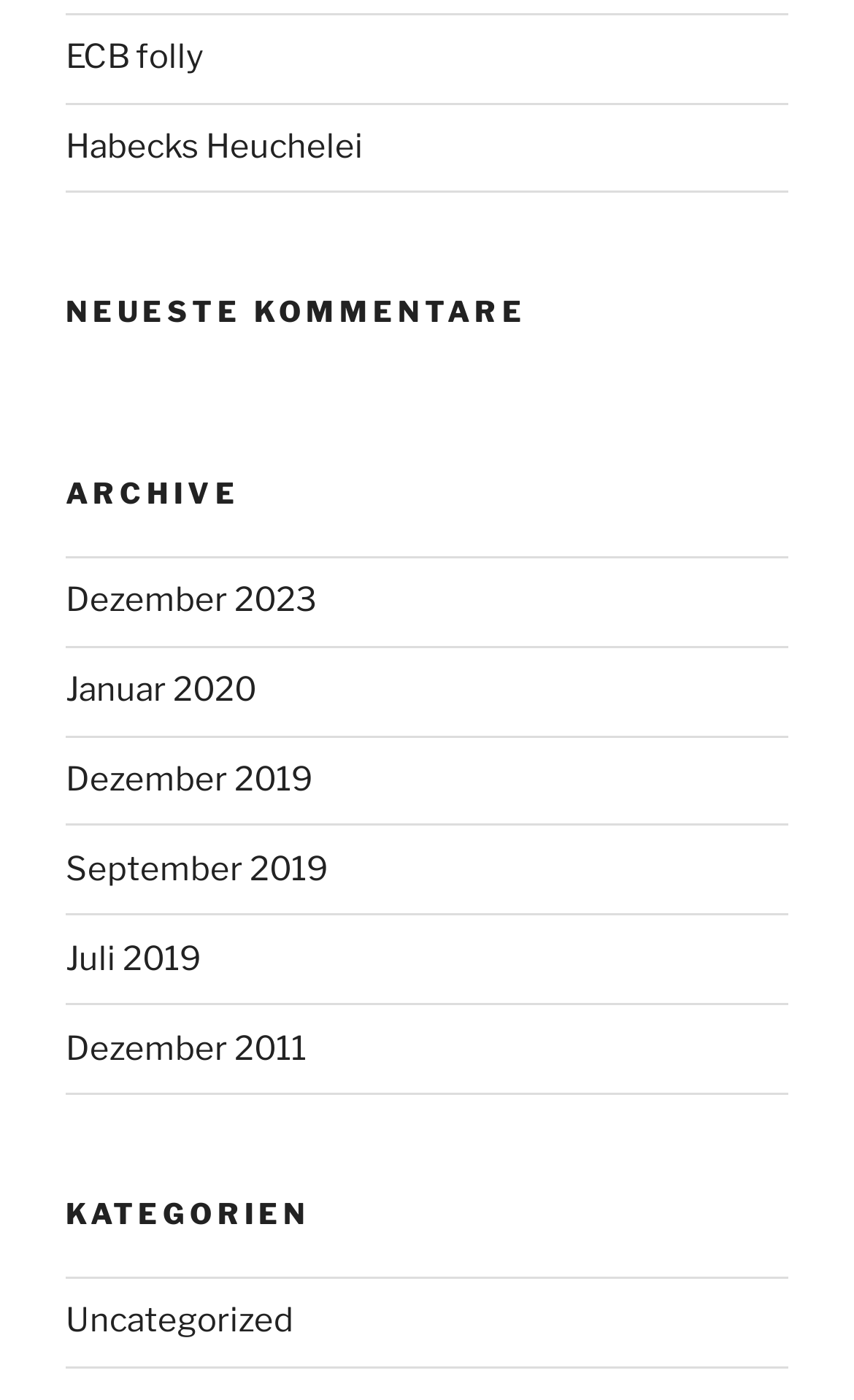Give a one-word or short-phrase answer to the following question: 
What is the purpose of the 'Archive' section?

To access past content